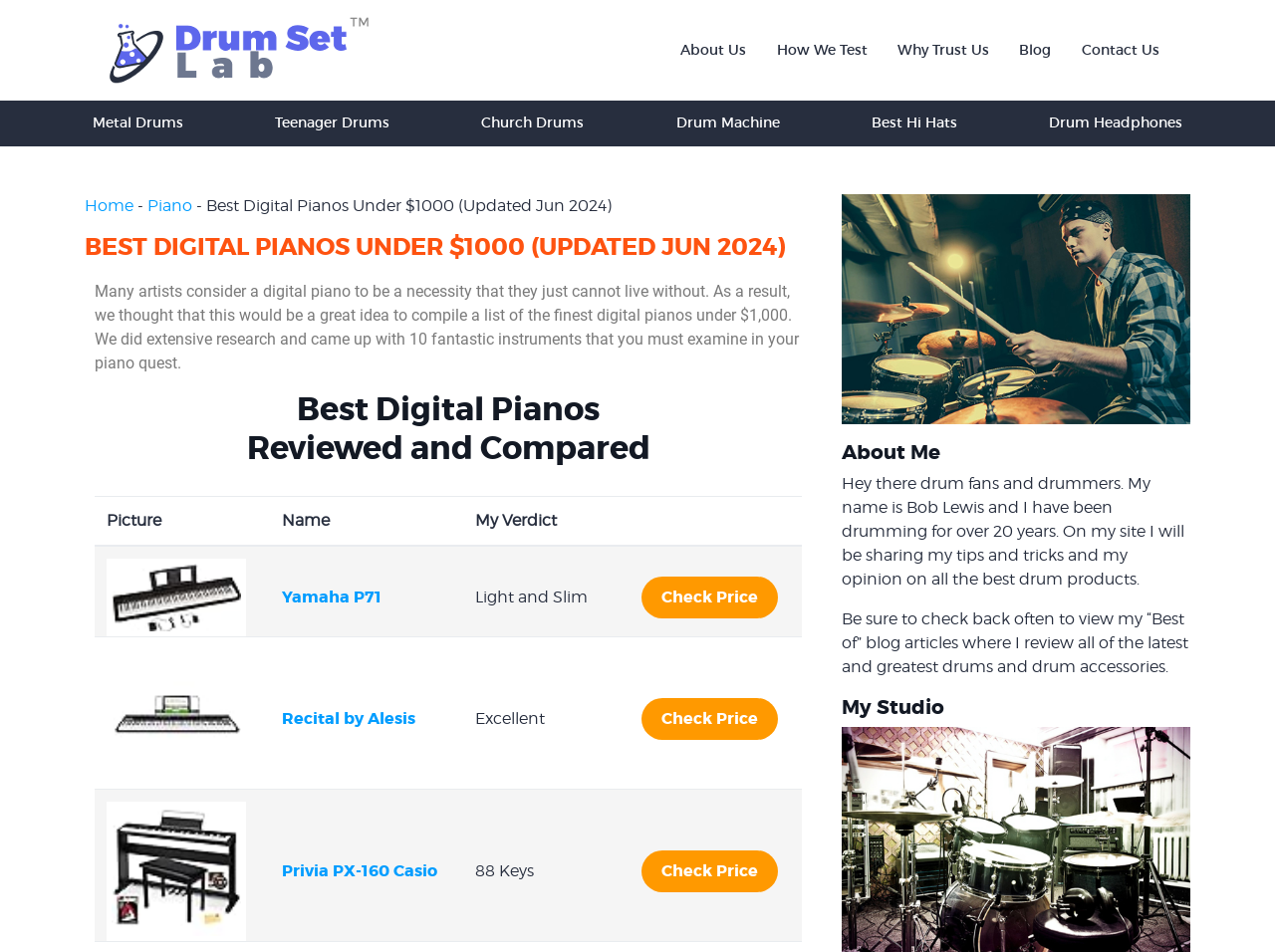Locate the bounding box coordinates of the element that should be clicked to execute the following instruction: "View the details of 'Yamaha P71' digital piano".

[0.074, 0.573, 0.212, 0.669]